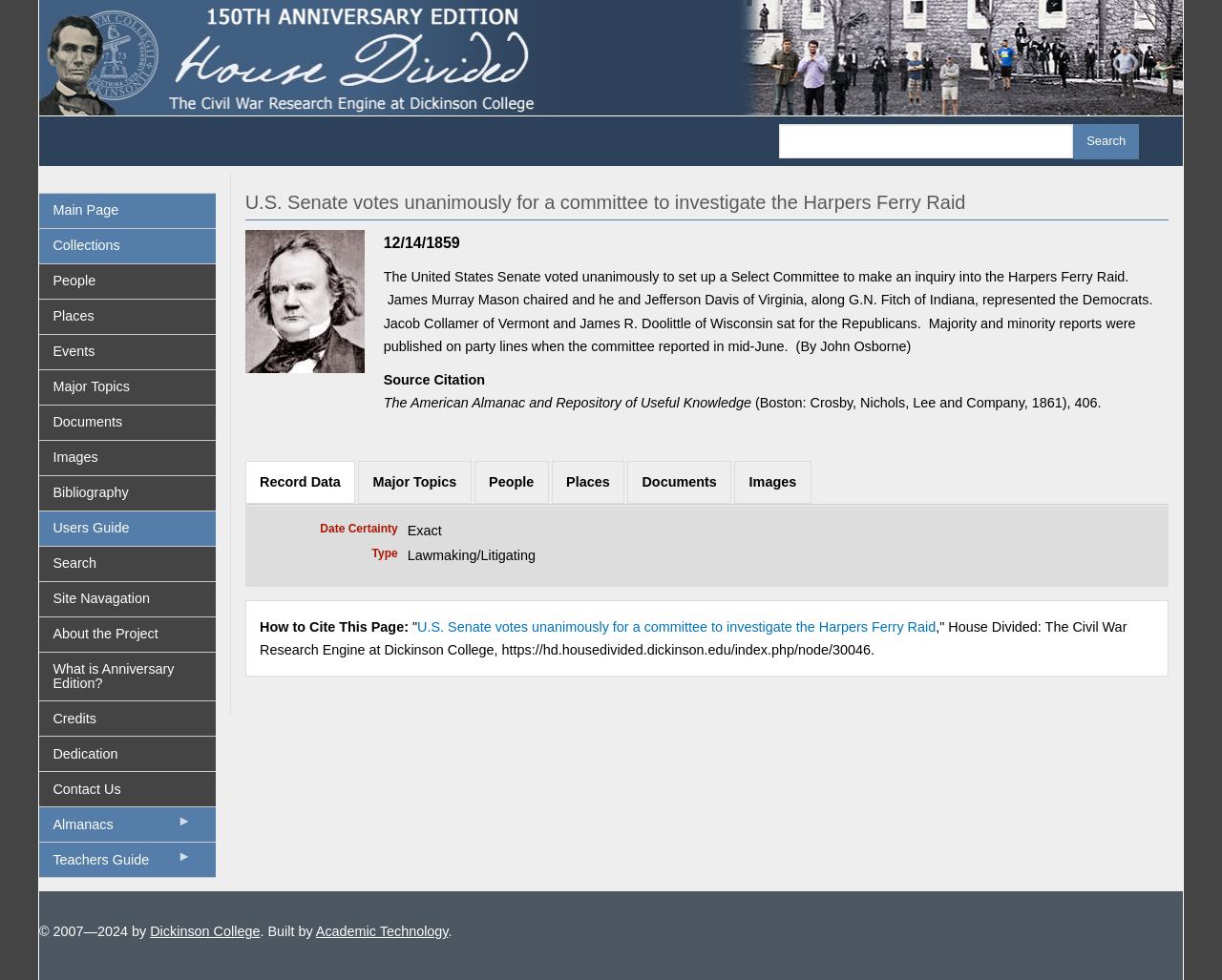Point out the bounding box coordinates of the section to click in order to follow this instruction: "Call the phone number".

None